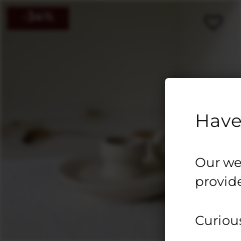Explain the content of the image in detail.

This image showcases a stylish collection of ceramic Japandi taper candle holders, characterized by their minimalist design. The serene color palette enhances the tranquil ambience, making them perfect for elevating home decor. Each holder is thoughtfully crafted, combining functionality with aesthetic appeal to provide a cozy atmosphere for any room. The image hints at a promotional discount of 34%, making these elegant decor pieces an attractive option for anyone looking to add a touch of sophistication to their living space. Explore how these candle holders can complement your home decor and create a warm, inviting environment.